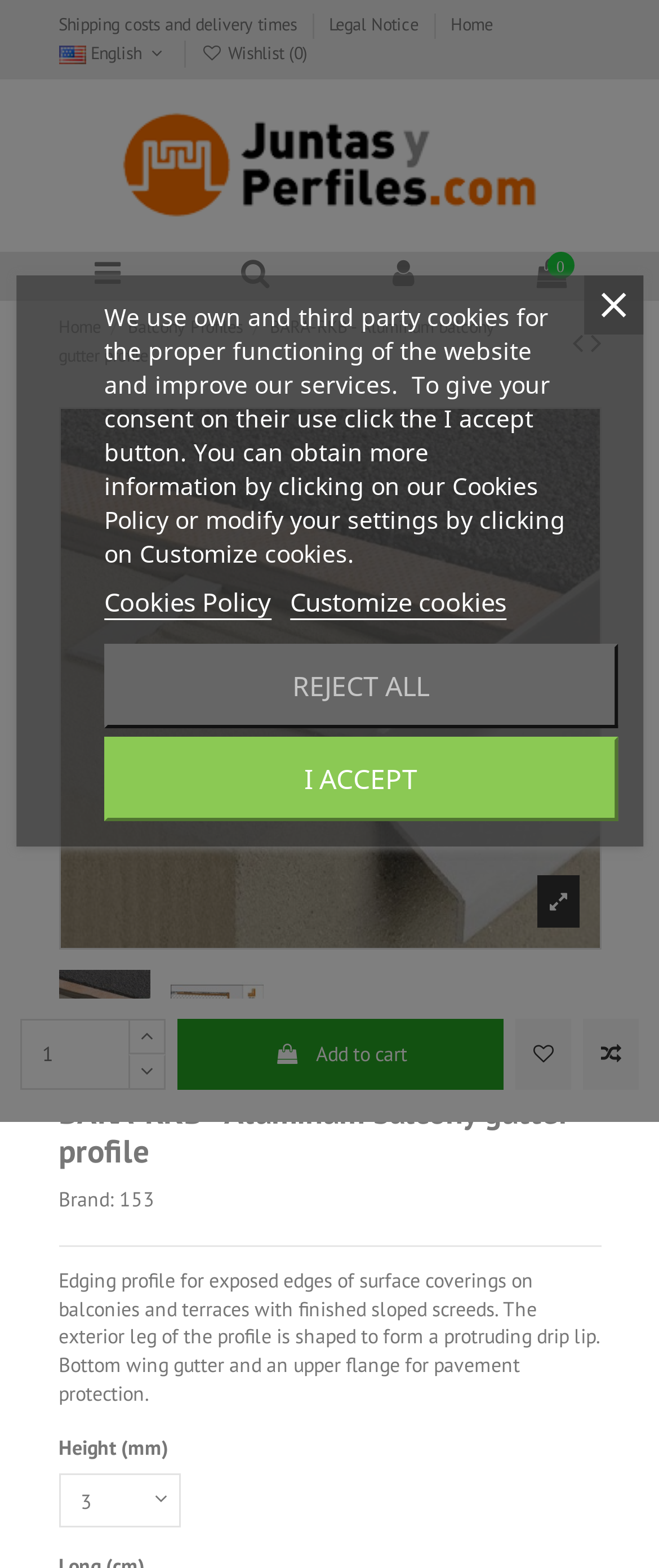Please determine the bounding box coordinates of the clickable area required to carry out the following instruction: "Click the 'Previous product' link". The coordinates must be four float numbers between 0 and 1, represented as [left, top, right, bottom].

[0.868, 0.206, 0.896, 0.231]